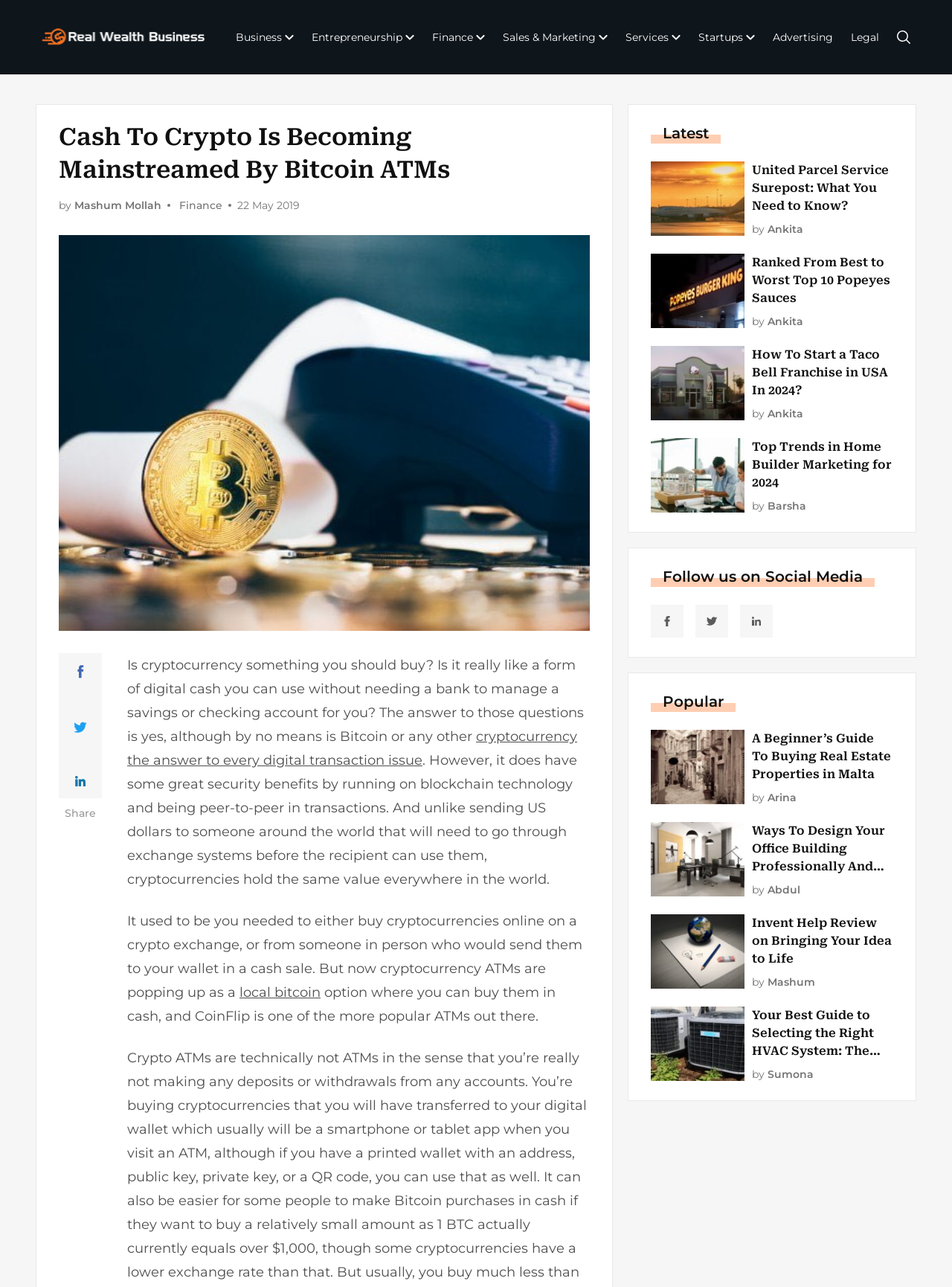Respond concisely with one word or phrase to the following query:
What is the purpose of the button with the search icon?

Search